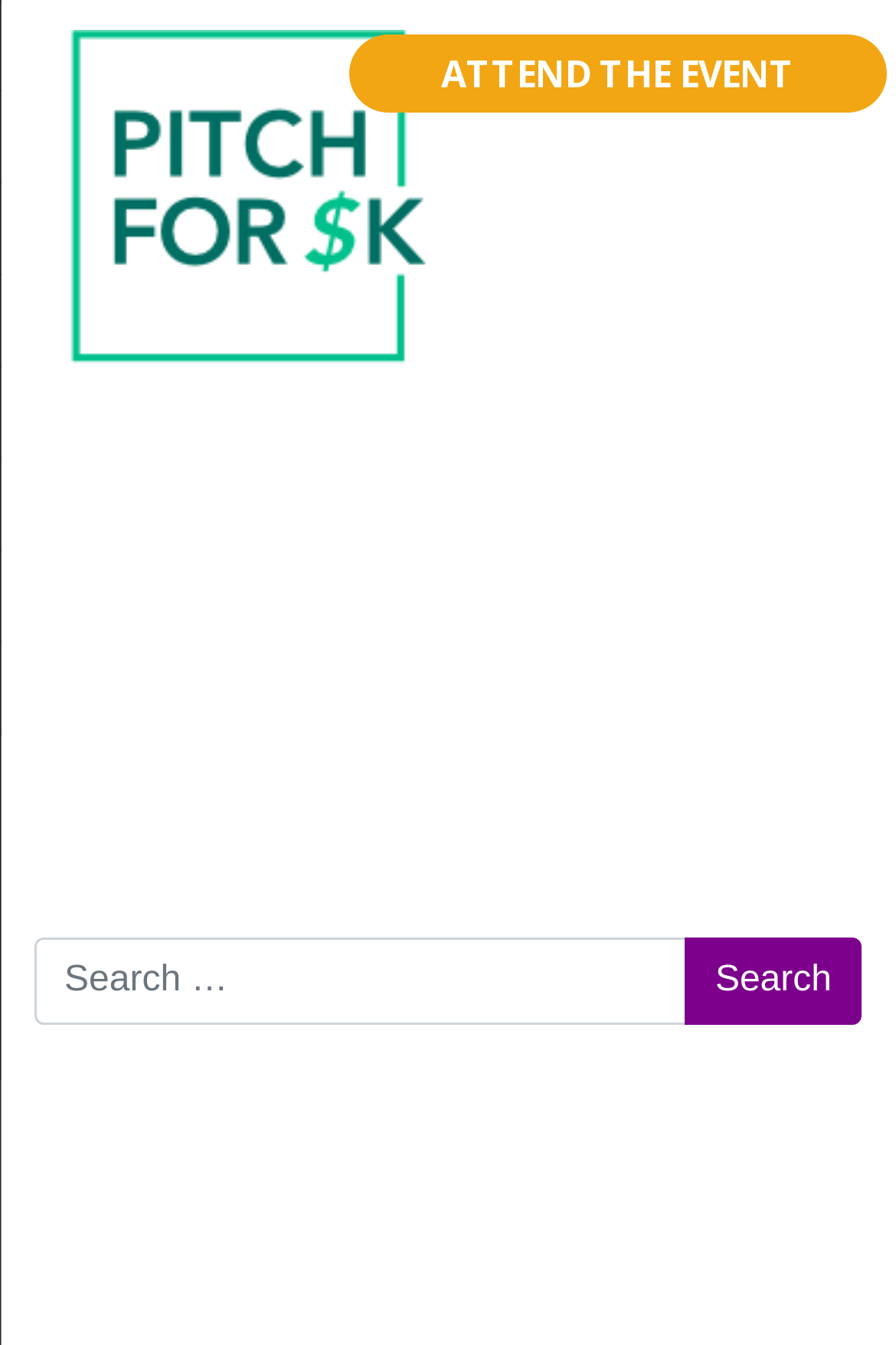What is the main error message on the page?
Based on the visual content, answer with a single word or a brief phrase.

OOPS! THAT PAGE CAN’T BE FOUND.